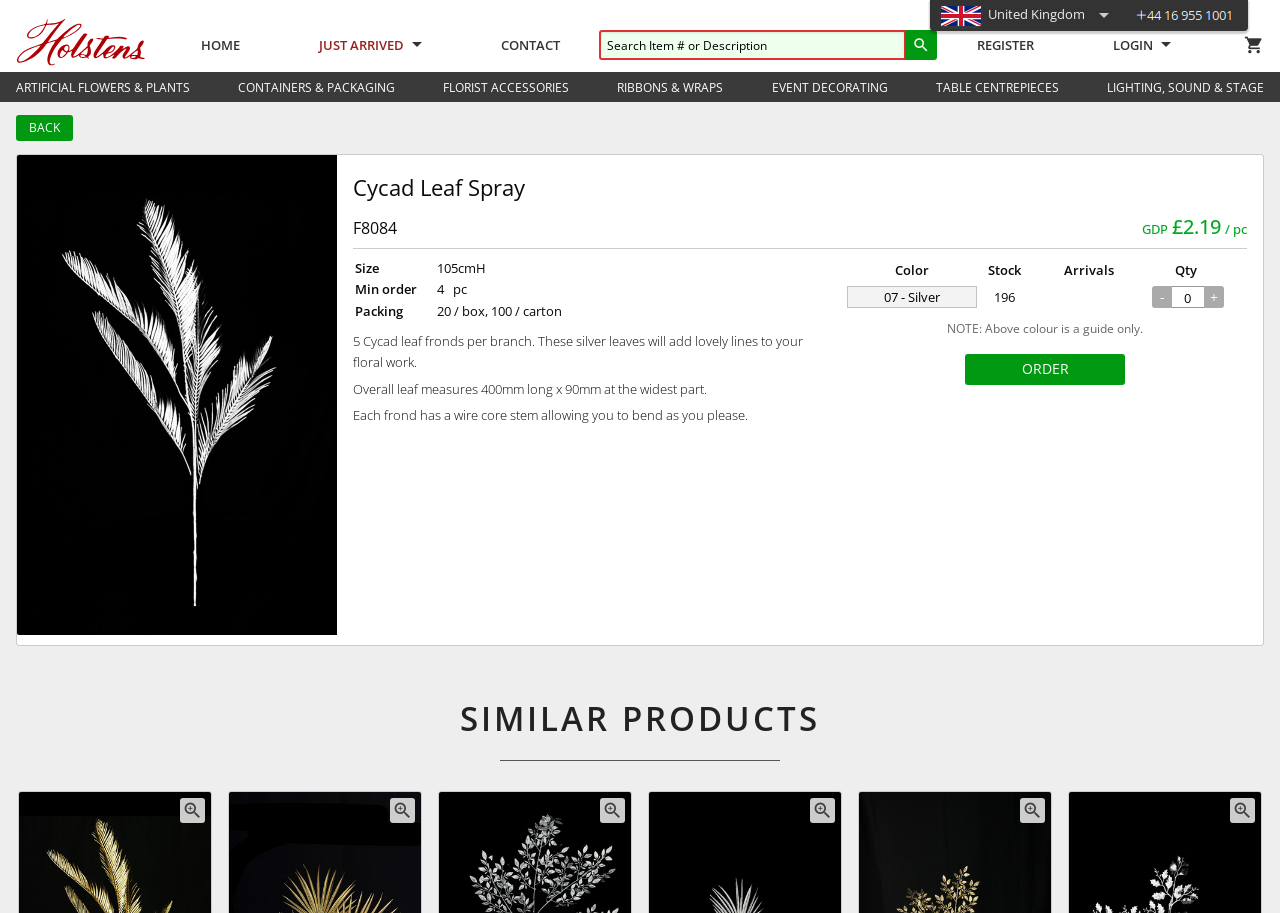Please locate the clickable area by providing the bounding box coordinates to follow this instruction: "Order the Cycad Leaf Spray".

[0.754, 0.388, 0.879, 0.421]